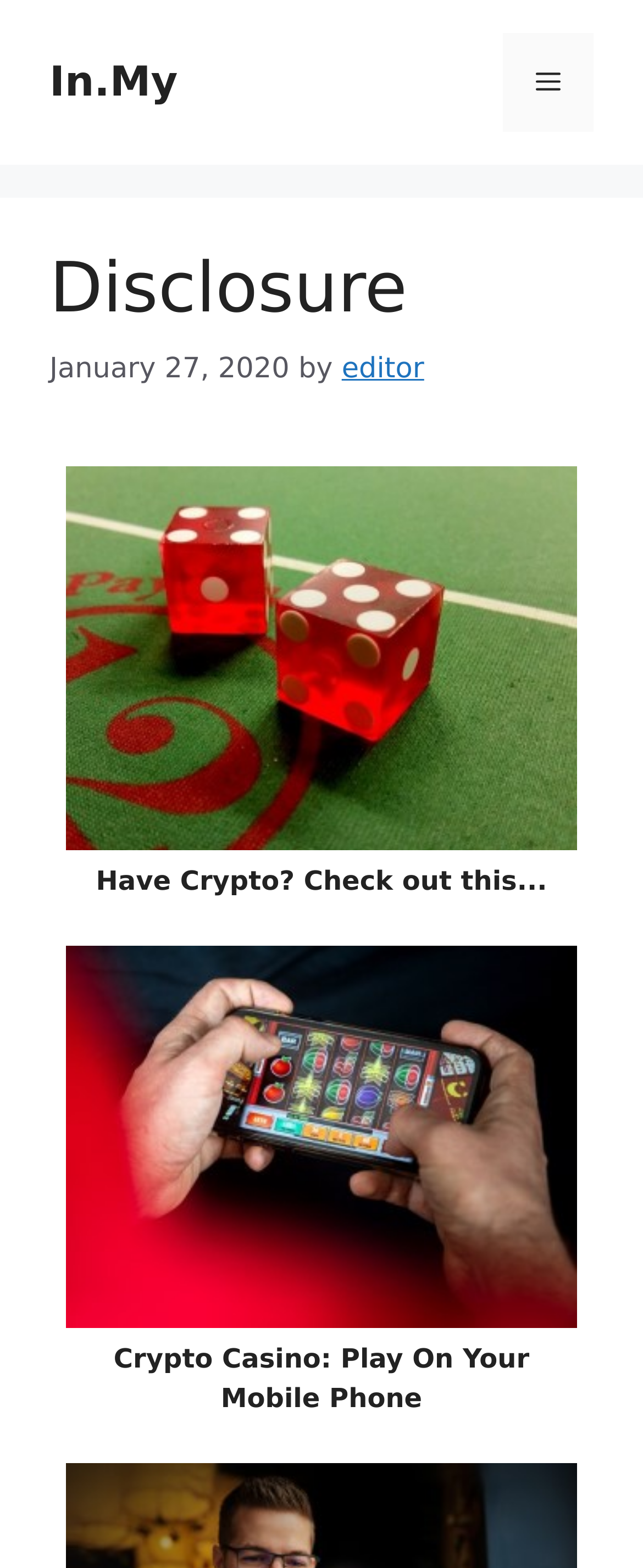What is the purpose of the button in the navigation?
Using the image as a reference, answer the question with a short word or phrase.

Menu